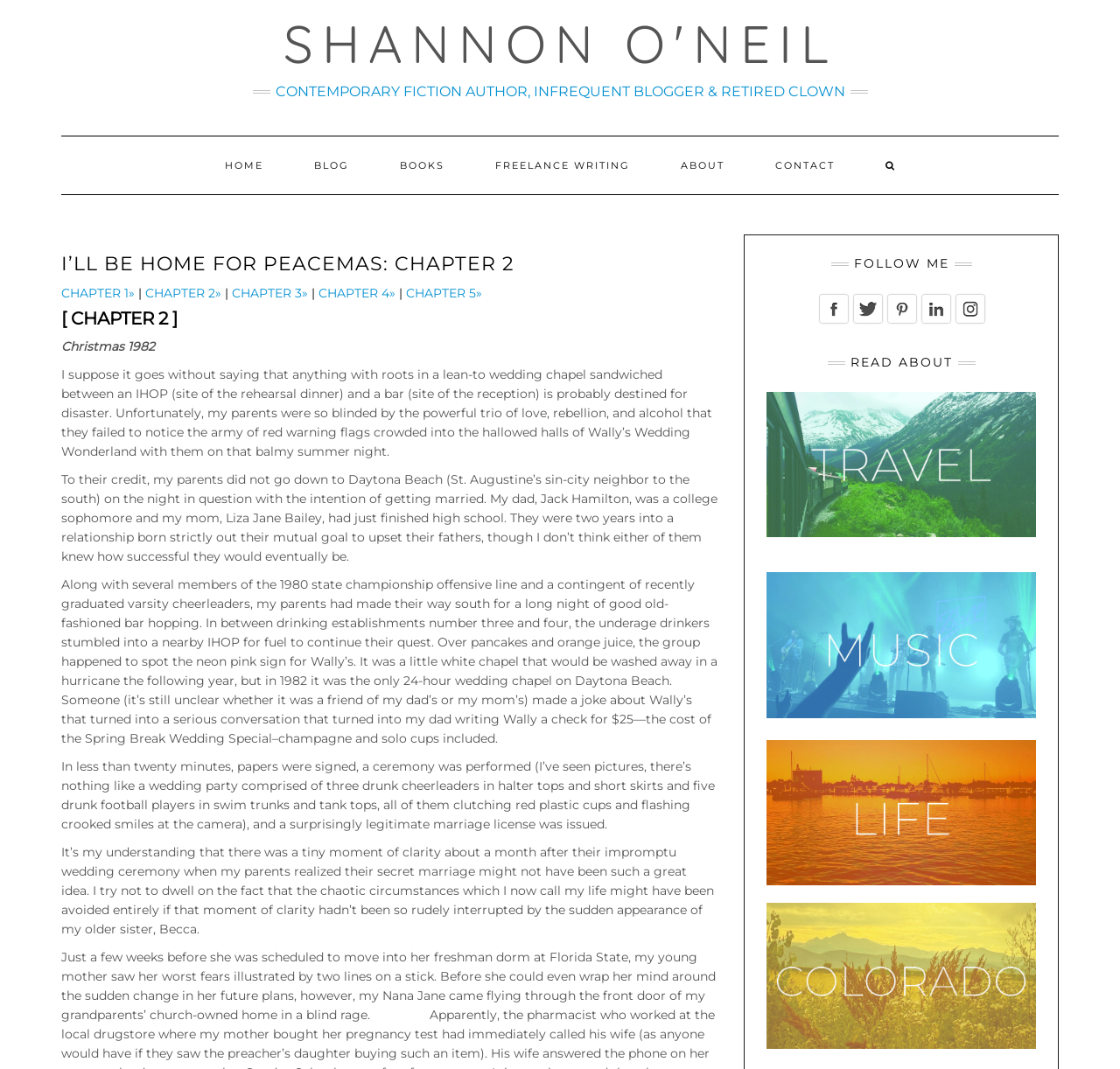Using the webpage screenshot and the element description title="Visit Us On Linkedin", determine the bounding box coordinates. Specify the coordinates in the format (top-left x, top-left y, bottom-right x, bottom-right y) with values ranging from 0 to 1.

[0.82, 0.281, 0.85, 0.295]